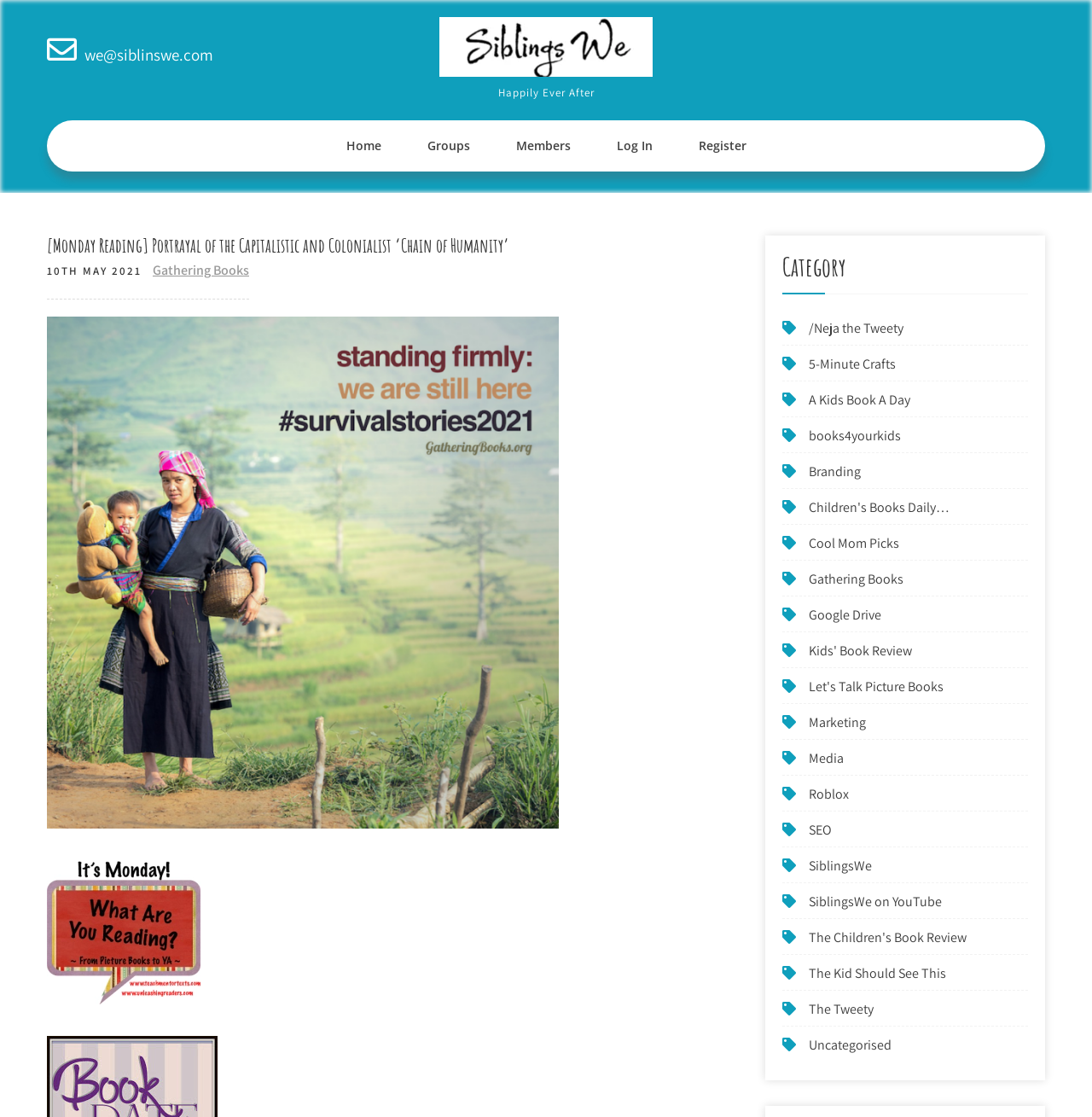What is the name of the image at the top of the page?
Answer with a single word or short phrase according to what you see in the image.

IMWAYR